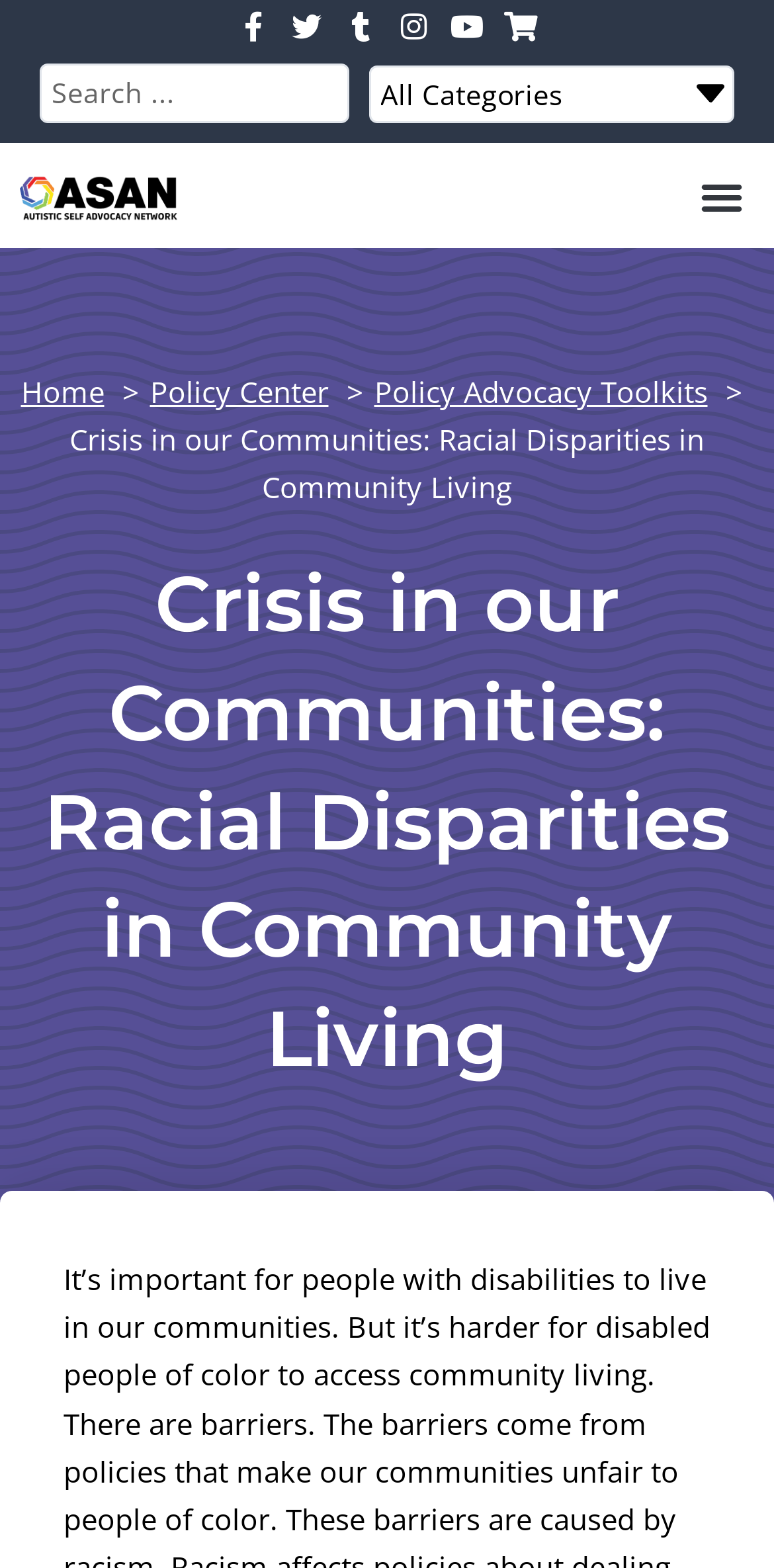How many navigation links are in the breadcrumb?
Using the screenshot, give a one-word or short phrase answer.

3